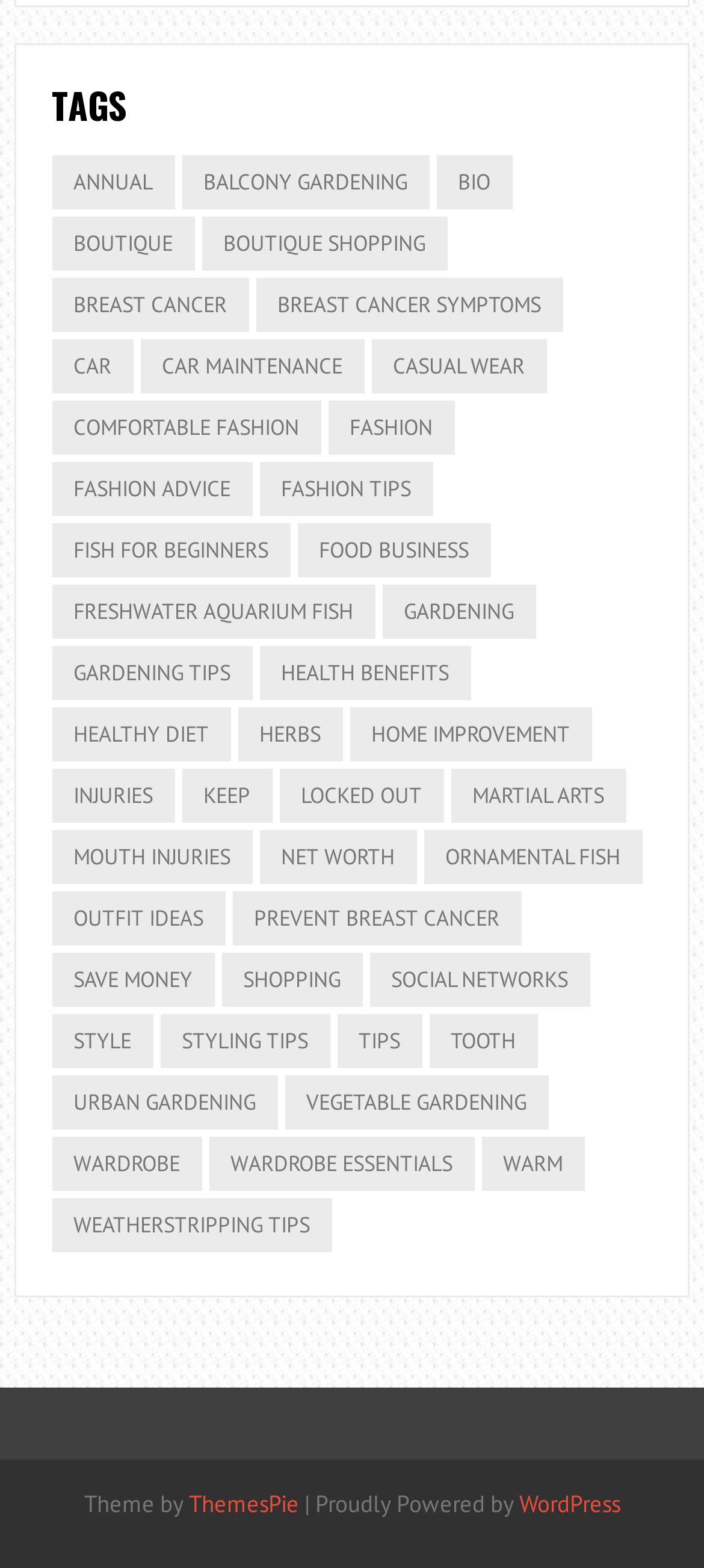Determine the bounding box coordinates of the UI element that matches the following description: "freshwater aquarium fish". The coordinates should be four float numbers between 0 and 1 in the format [left, top, right, bottom].

[0.074, 0.373, 0.533, 0.408]